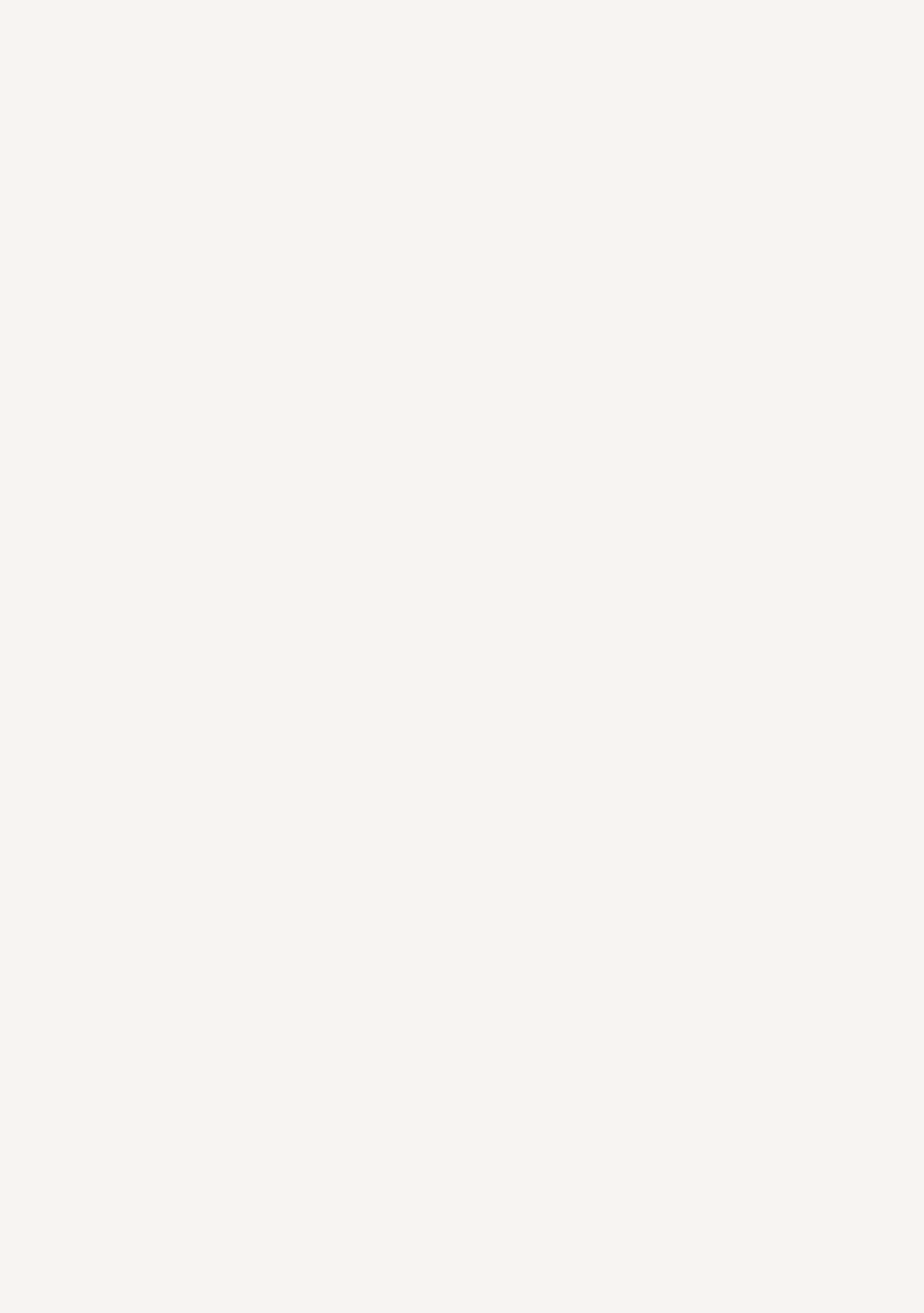How many social media links are present?
Based on the visual content, answer with a single word or a brief phrase.

4